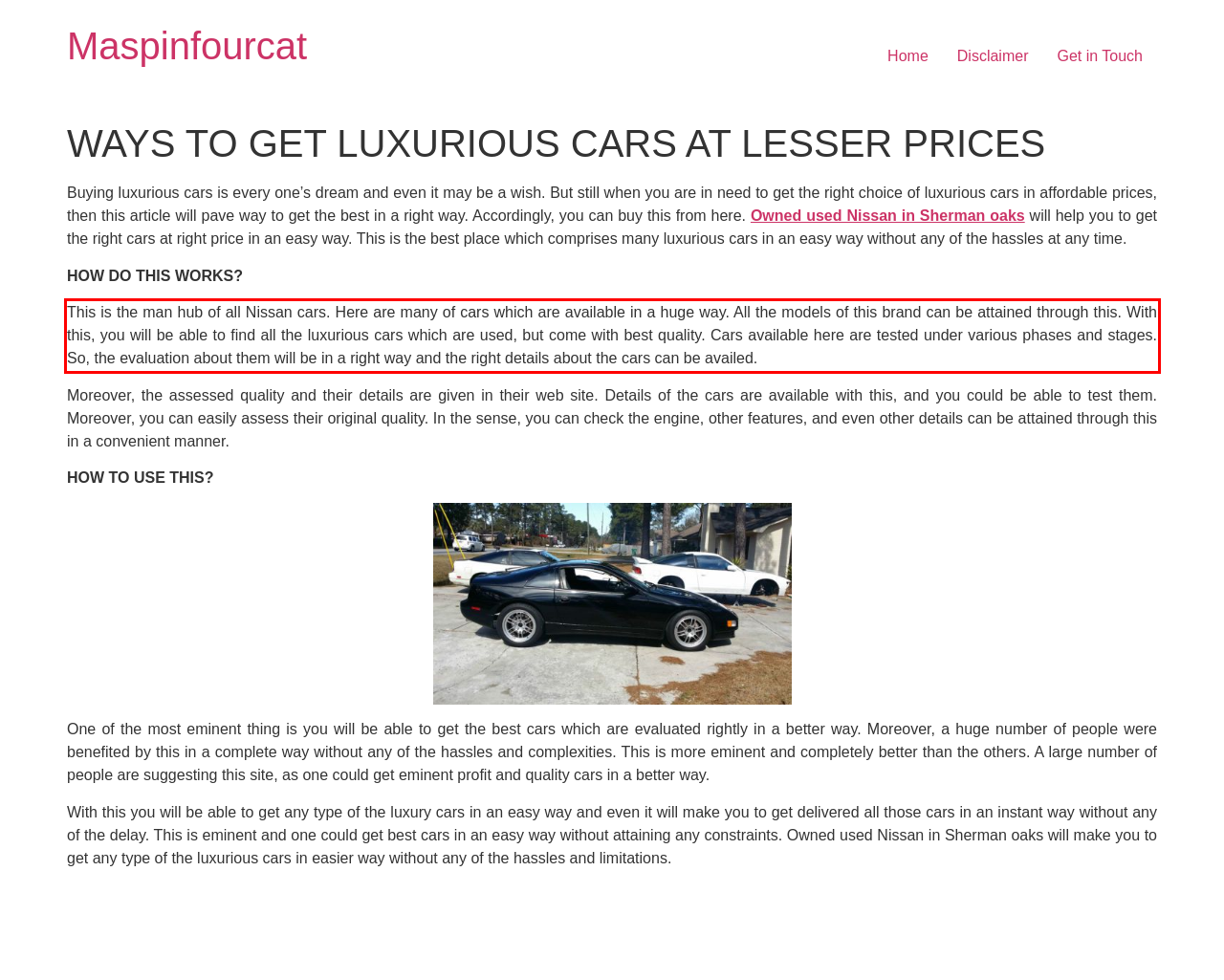Using the provided screenshot of a webpage, recognize and generate the text found within the red rectangle bounding box.

This is the man hub of all Nissan cars. Here are many of cars which are available in a huge way. All the models of this brand can be attained through this. With this, you will be able to find all the luxurious cars which are used, but come with best quality. Cars available here are tested under various phases and stages. So, the evaluation about them will be in a right way and the right details about the cars can be availed.